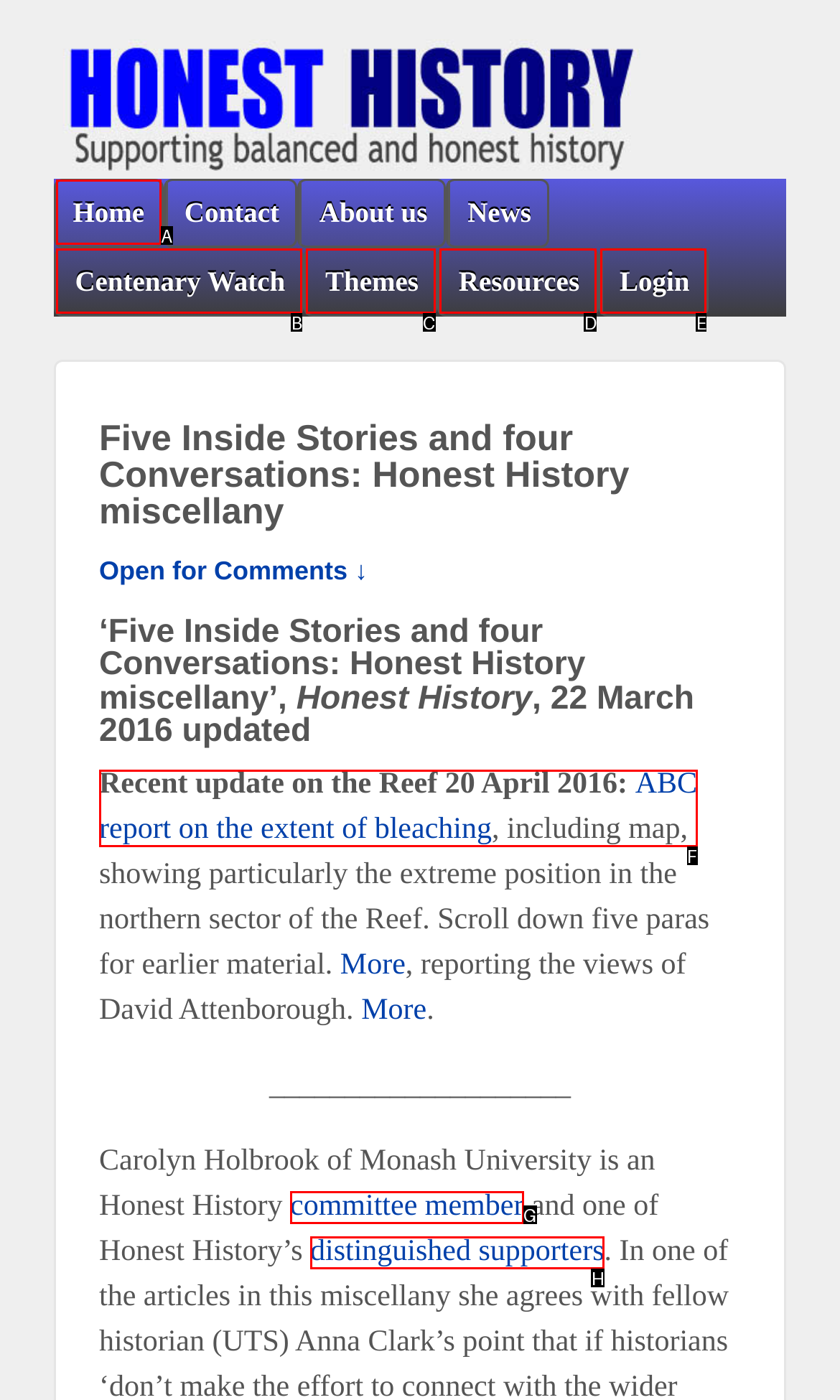Which option should be clicked to complete this task: View top rated products
Reply with the letter of the correct choice from the given choices.

None